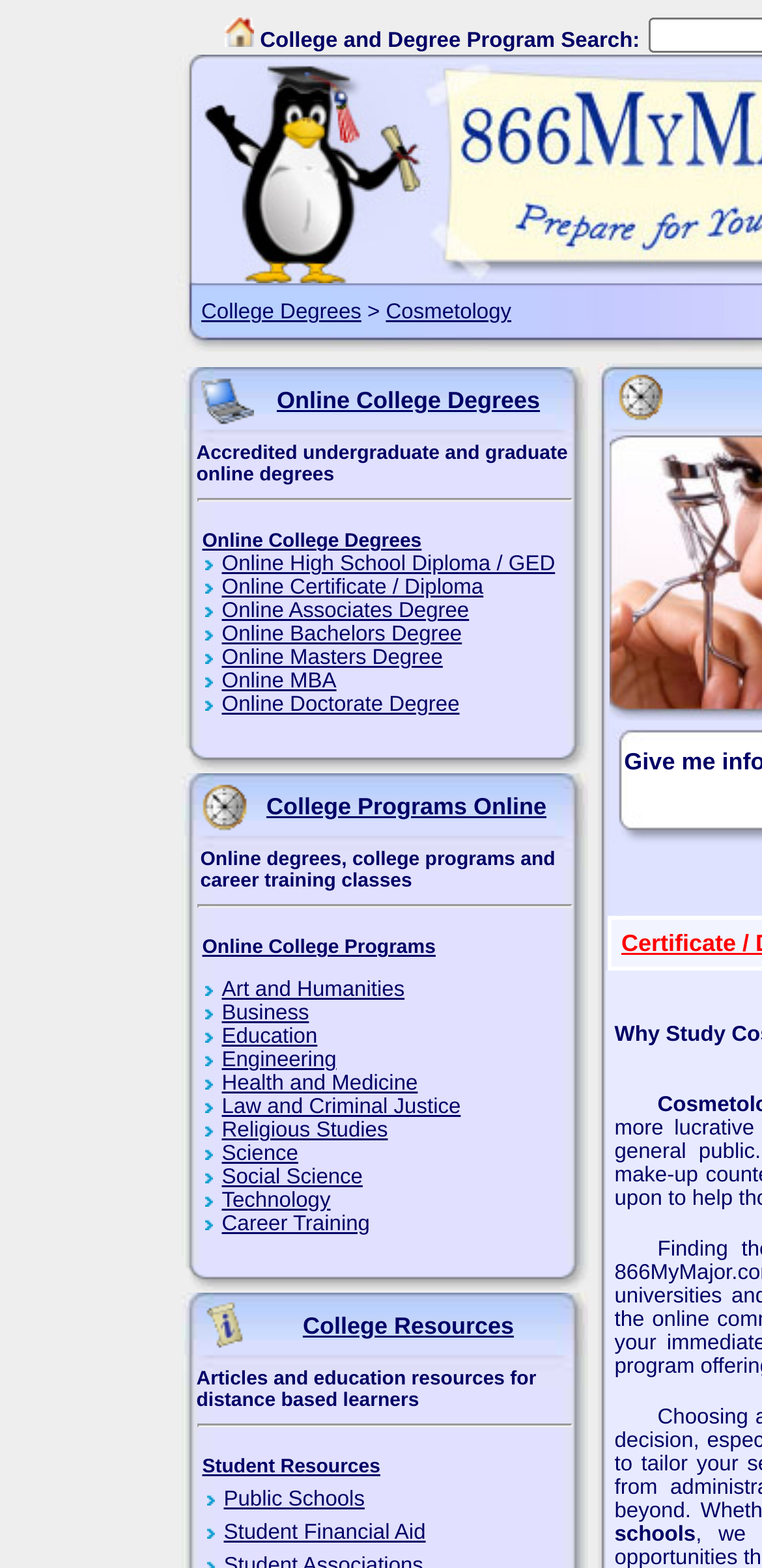How many categories of online college programs are listed?
Can you provide a detailed and comprehensive answer to the question?

The webpage lists 12 categories of online college programs, including Art and Humanities, Business, Education, Engineering, Health and Medicine, Law and Criminal Justice, Religious Studies, Science, Social Science, Technology, and Career Training.